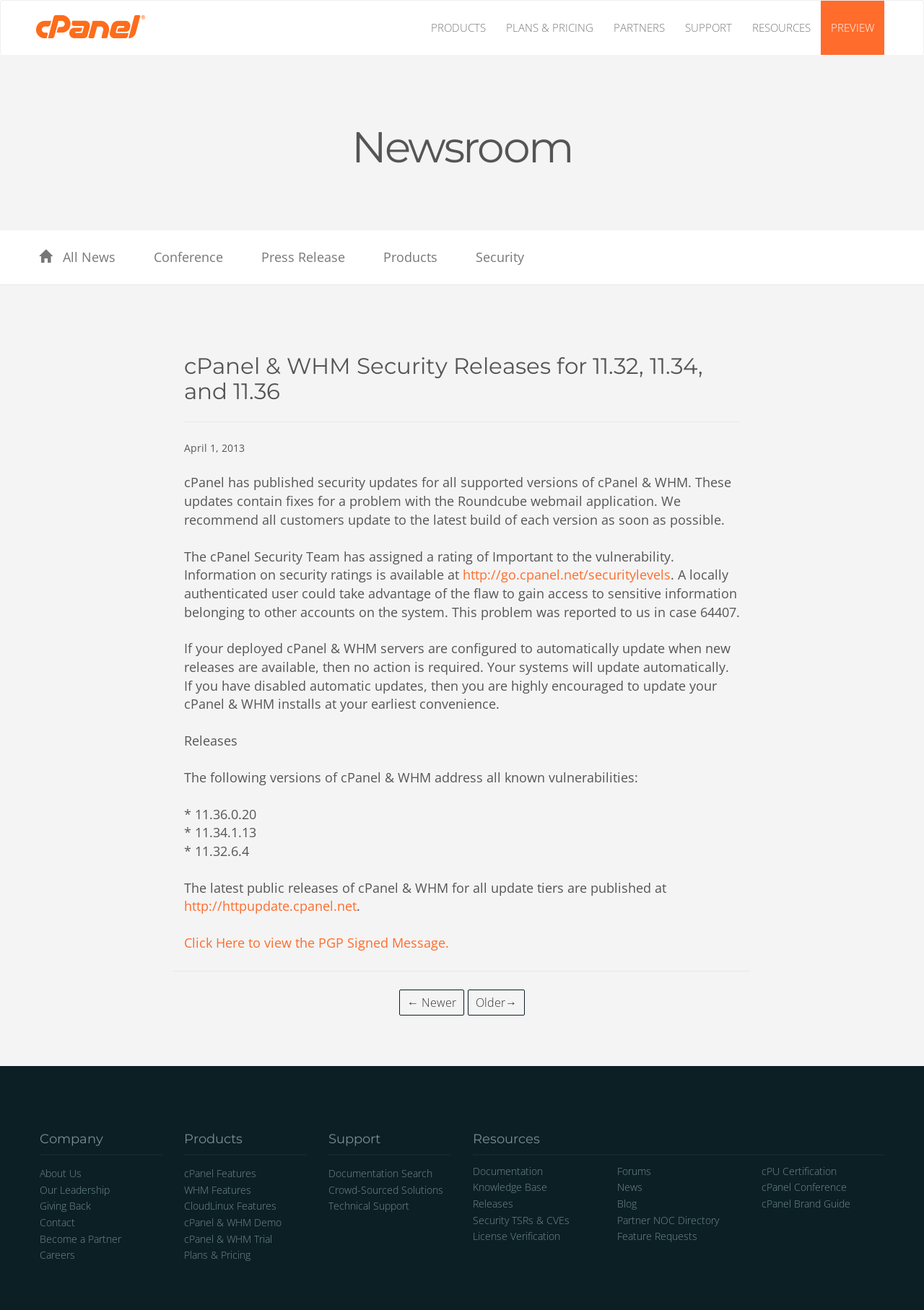Locate the bounding box coordinates of the region to be clicked to comply with the following instruction: "Check Abu Dhabi Police fine check - All details". The coordinates must be four float numbers between 0 and 1, in the form [left, top, right, bottom].

None